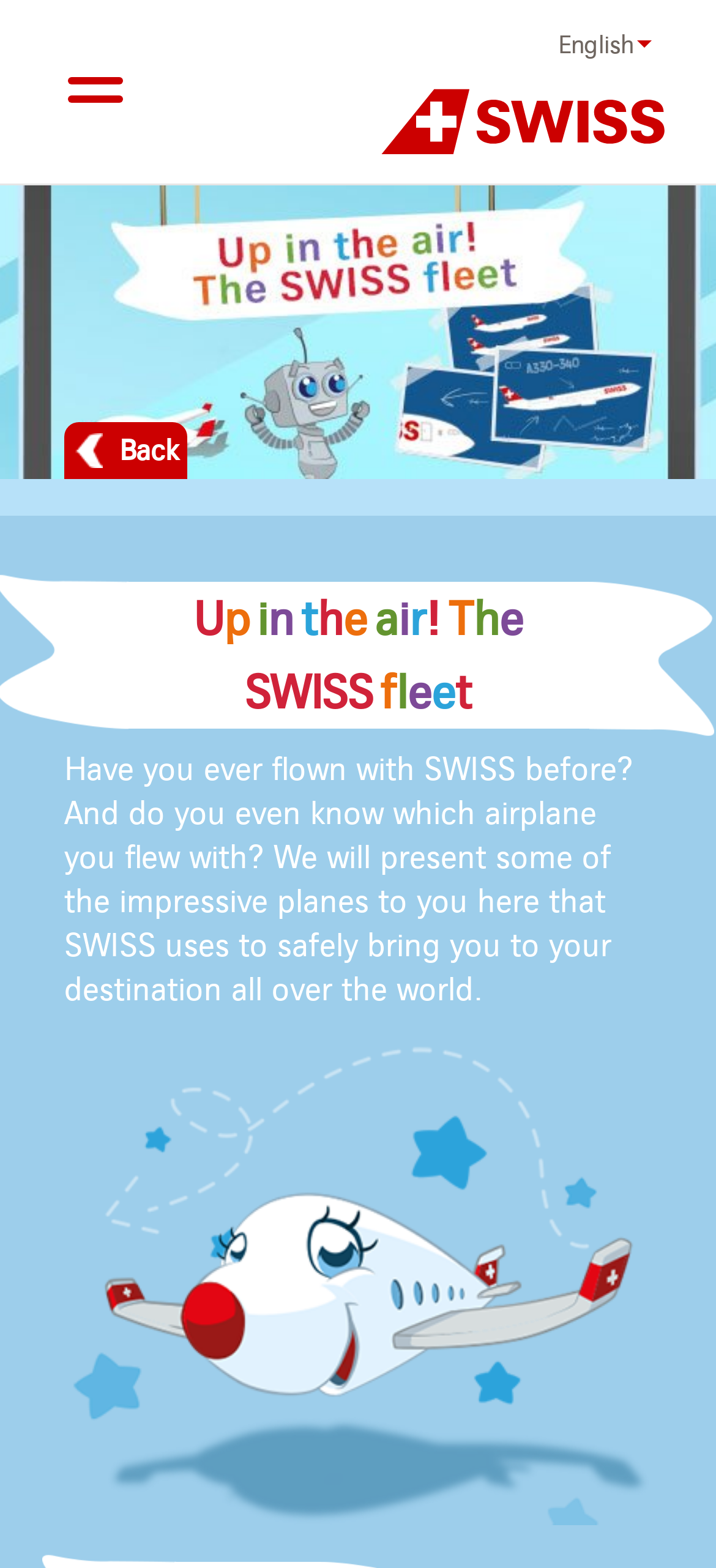Using the information shown in the image, answer the question with as much detail as possible: What is the purpose of the planes presented on this webpage?

According to the text on the webpage, 'We will present some of the impressive planes to you here that SWISS uses to safely bring you to your destination all over the world.' This implies that the purpose of the planes is to transport people safely to their destinations.